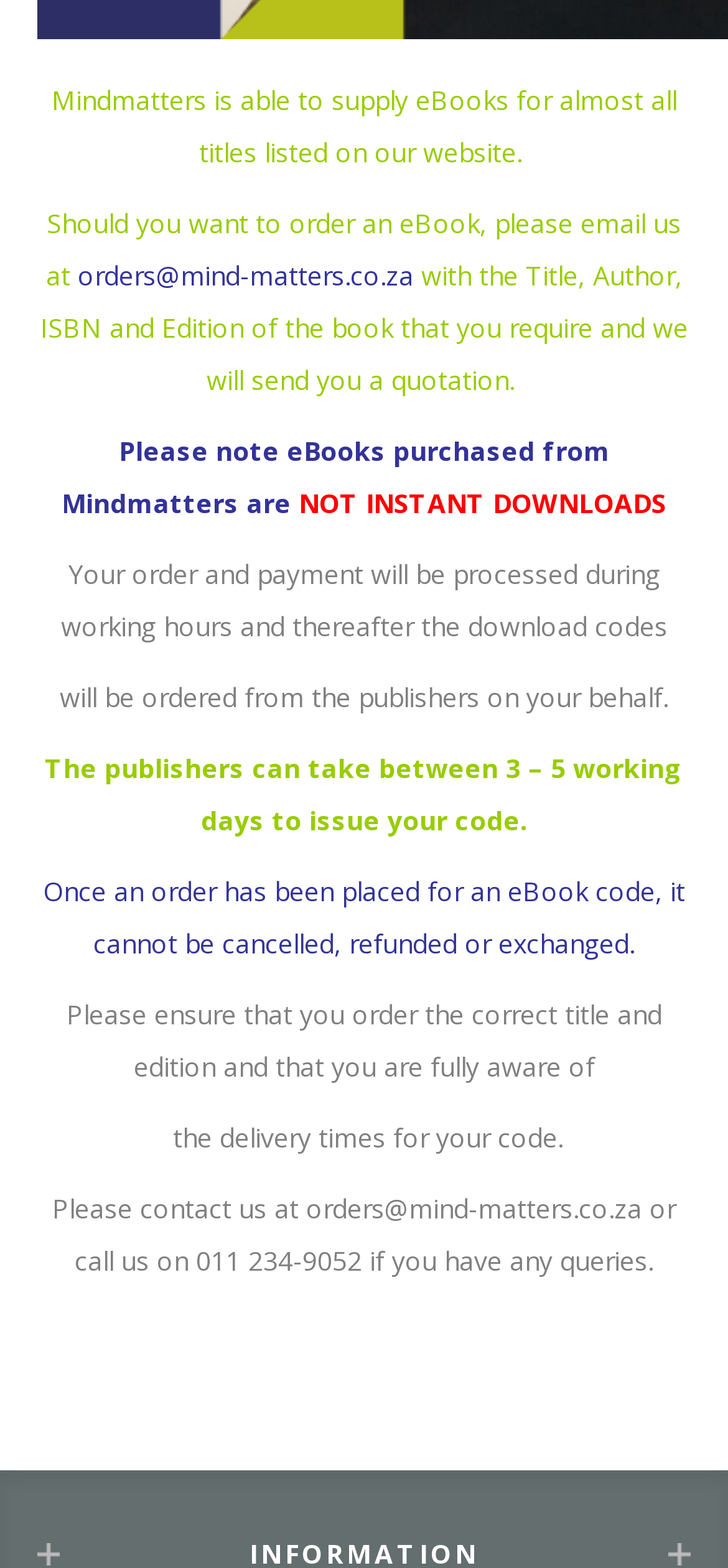What is the email address to order an eBook?
Using the image as a reference, answer the question in detail.

The email address to order an eBook is mentioned in the text as 'orders@mind-matters.co.za', which is a link element on the webpage.